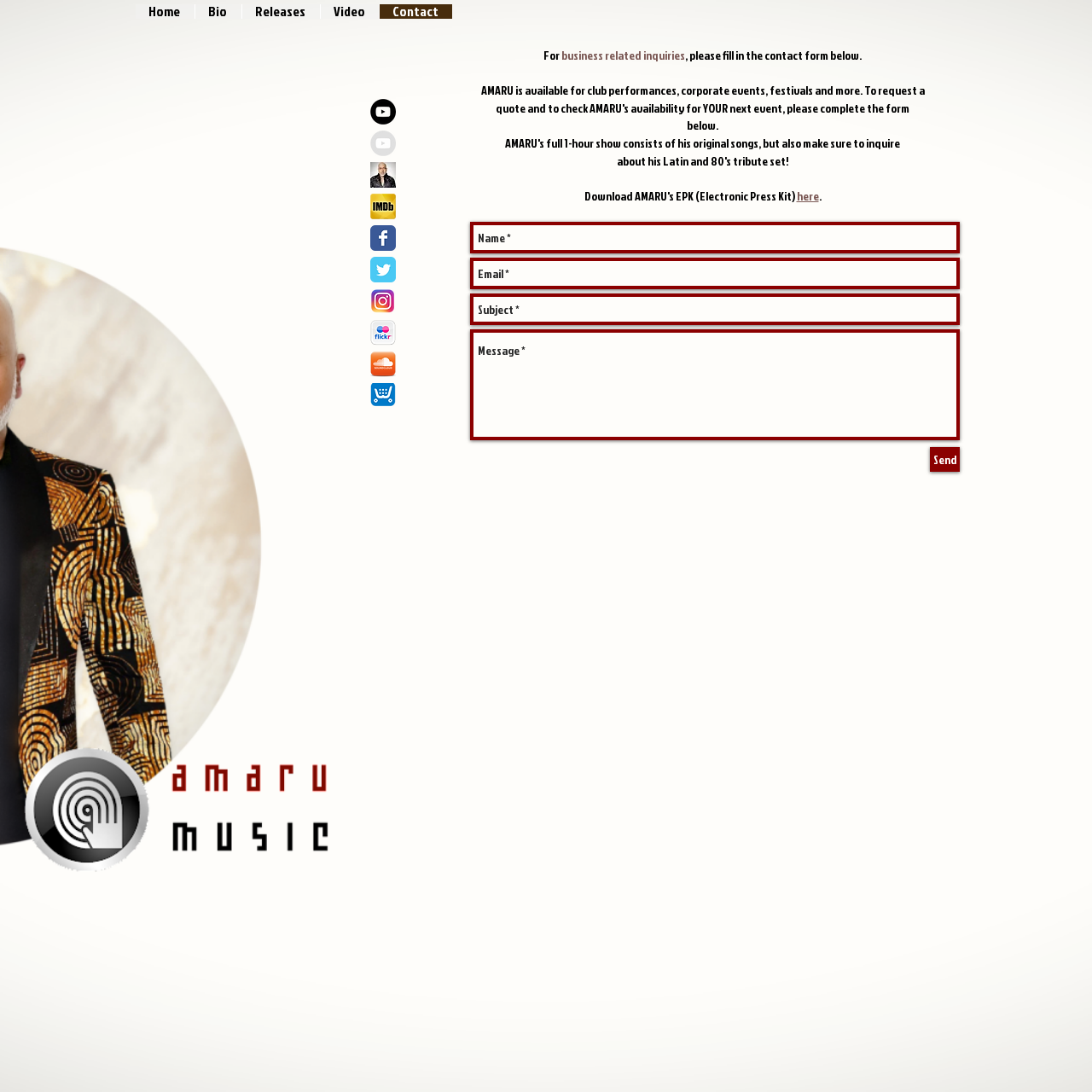Determine the bounding box coordinates of the UI element that matches the following description: "aria-label="Name *" name="name-*" placeholder="Name *"". The coordinates should be four float numbers between 0 and 1 in the format [left, top, right, bottom].

[0.43, 0.203, 0.879, 0.232]